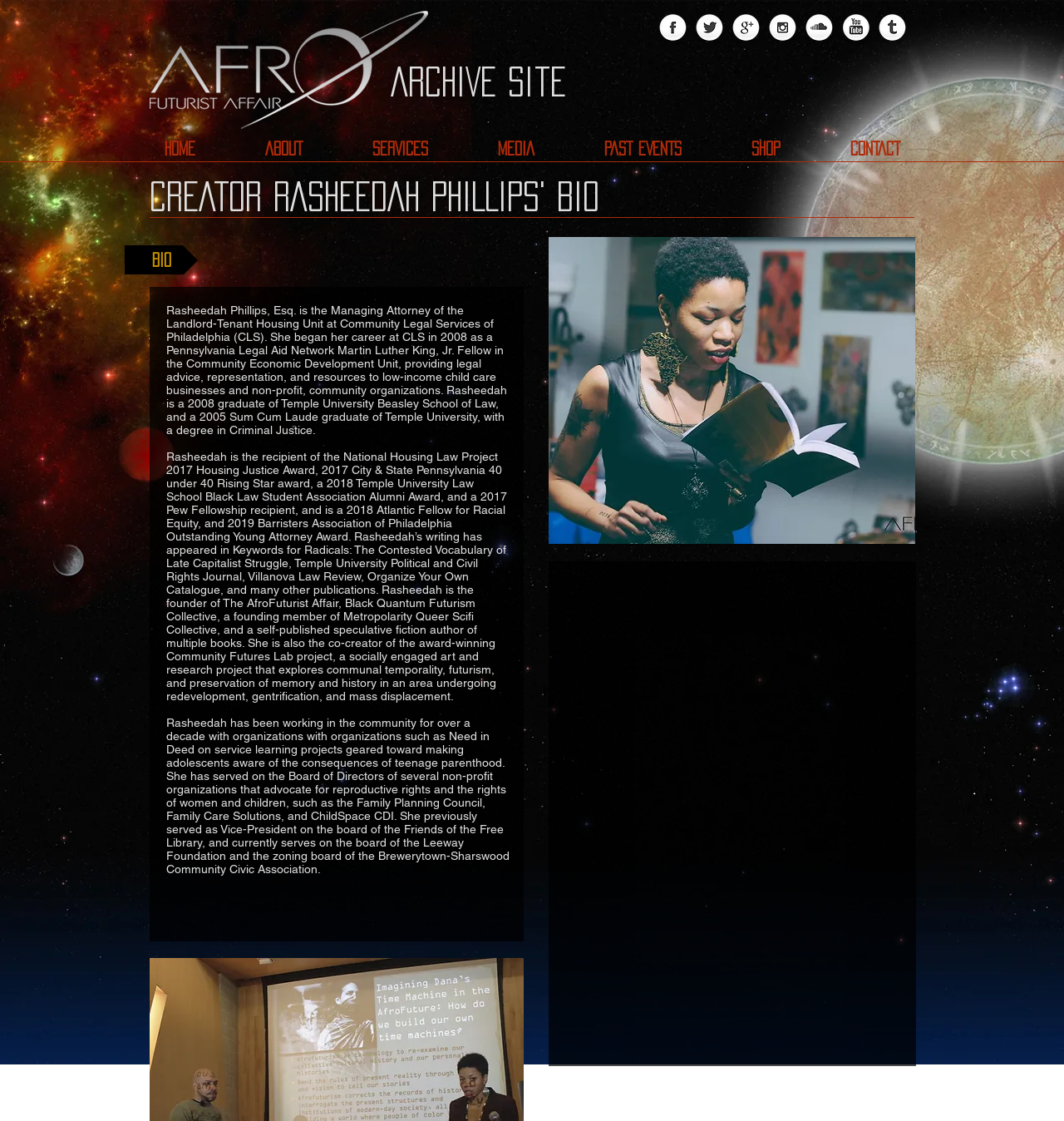Please identify the bounding box coordinates of the clickable element to fulfill the following instruction: "Click the Facebook Globe". The coordinates should be four float numbers between 0 and 1, i.e., [left, top, right, bottom].

[0.616, 0.01, 0.649, 0.042]